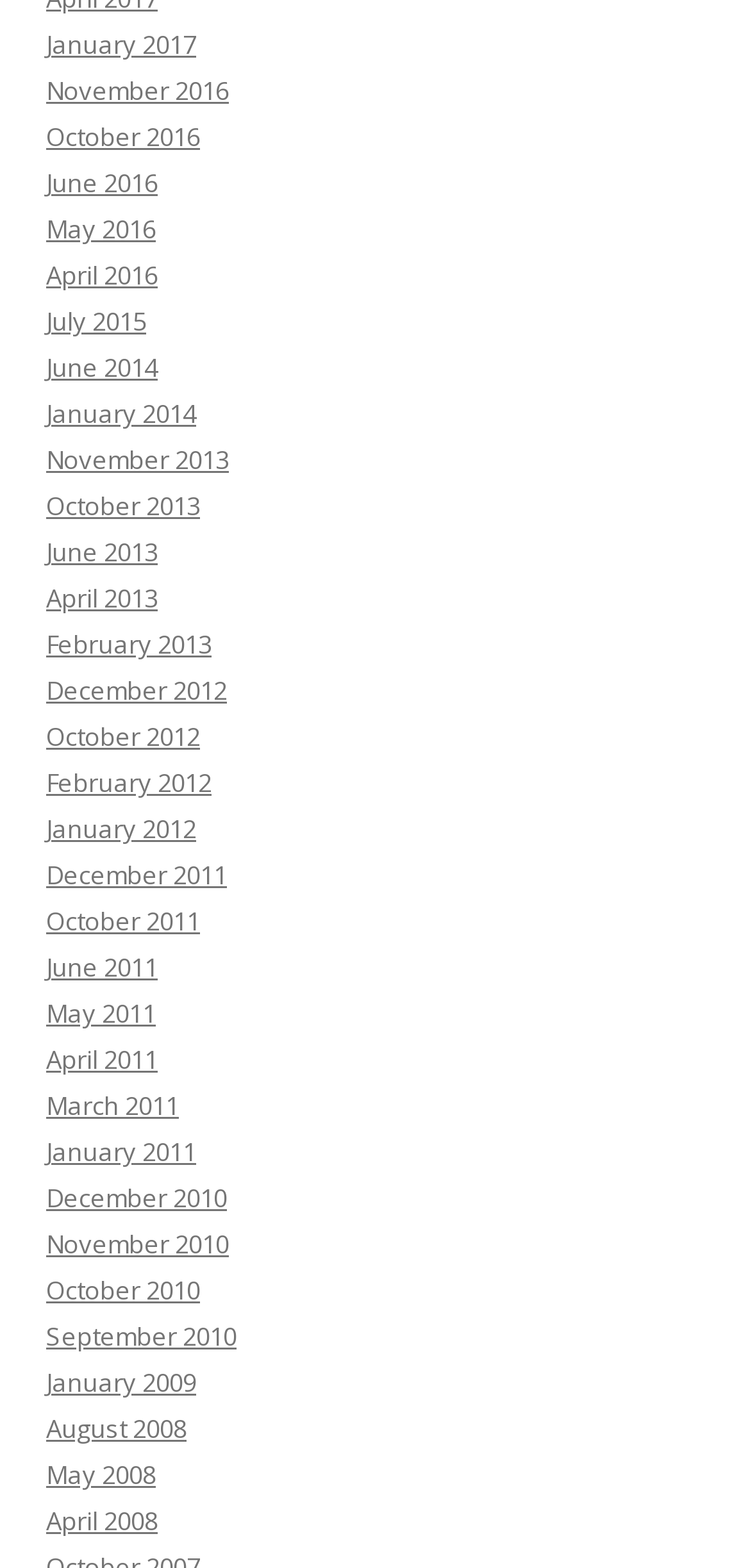Please locate the bounding box coordinates for the element that should be clicked to achieve the following instruction: "View January 2017 archives". Ensure the coordinates are given as four float numbers between 0 and 1, i.e., [left, top, right, bottom].

[0.062, 0.018, 0.262, 0.04]